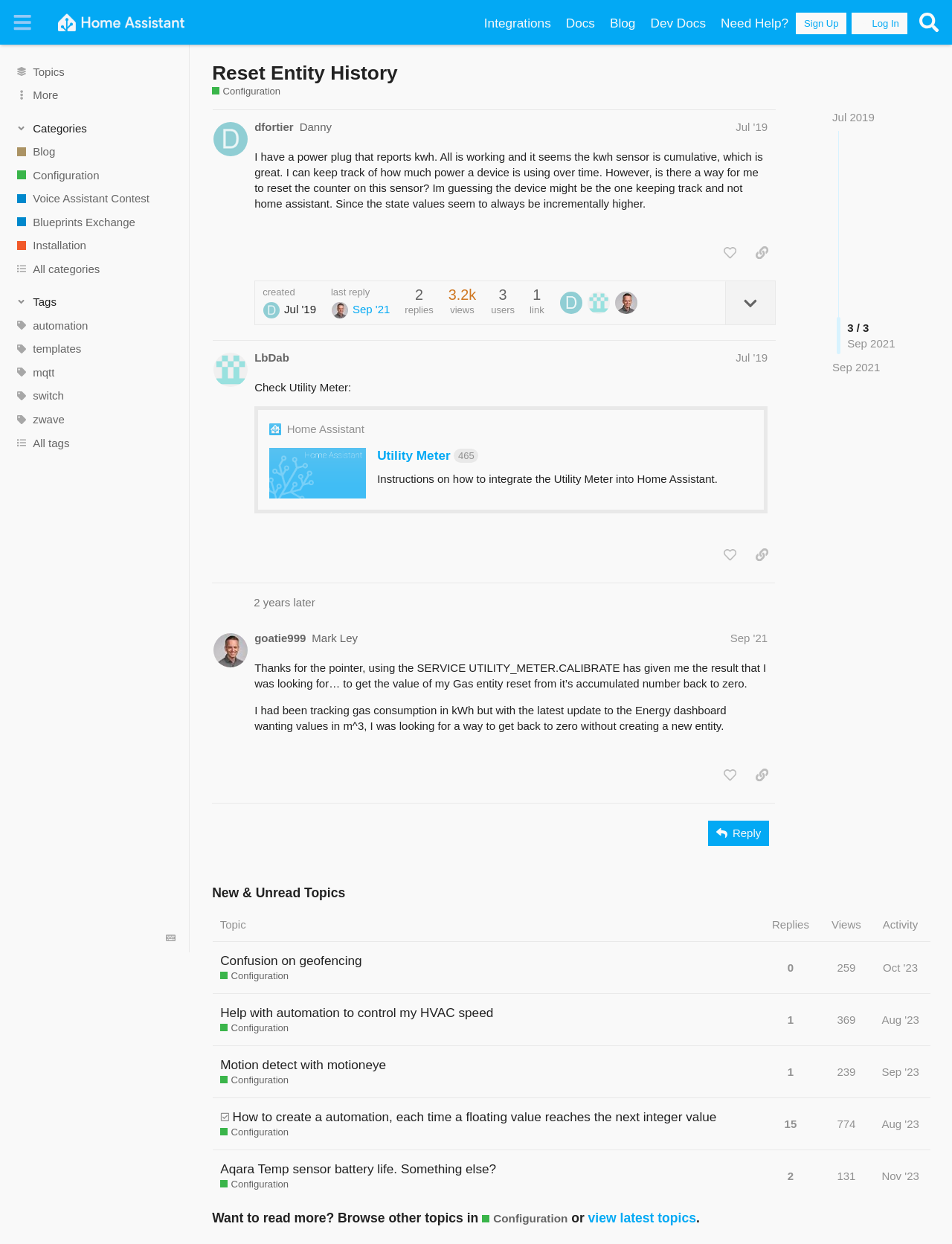Please identify the bounding box coordinates of the element that needs to be clicked to execute the following command: "Read the post by 'dfortier'". Provide the bounding box using four float numbers between 0 and 1, formatted as [left, top, right, bottom].

[0.224, 0.088, 0.863, 0.274]